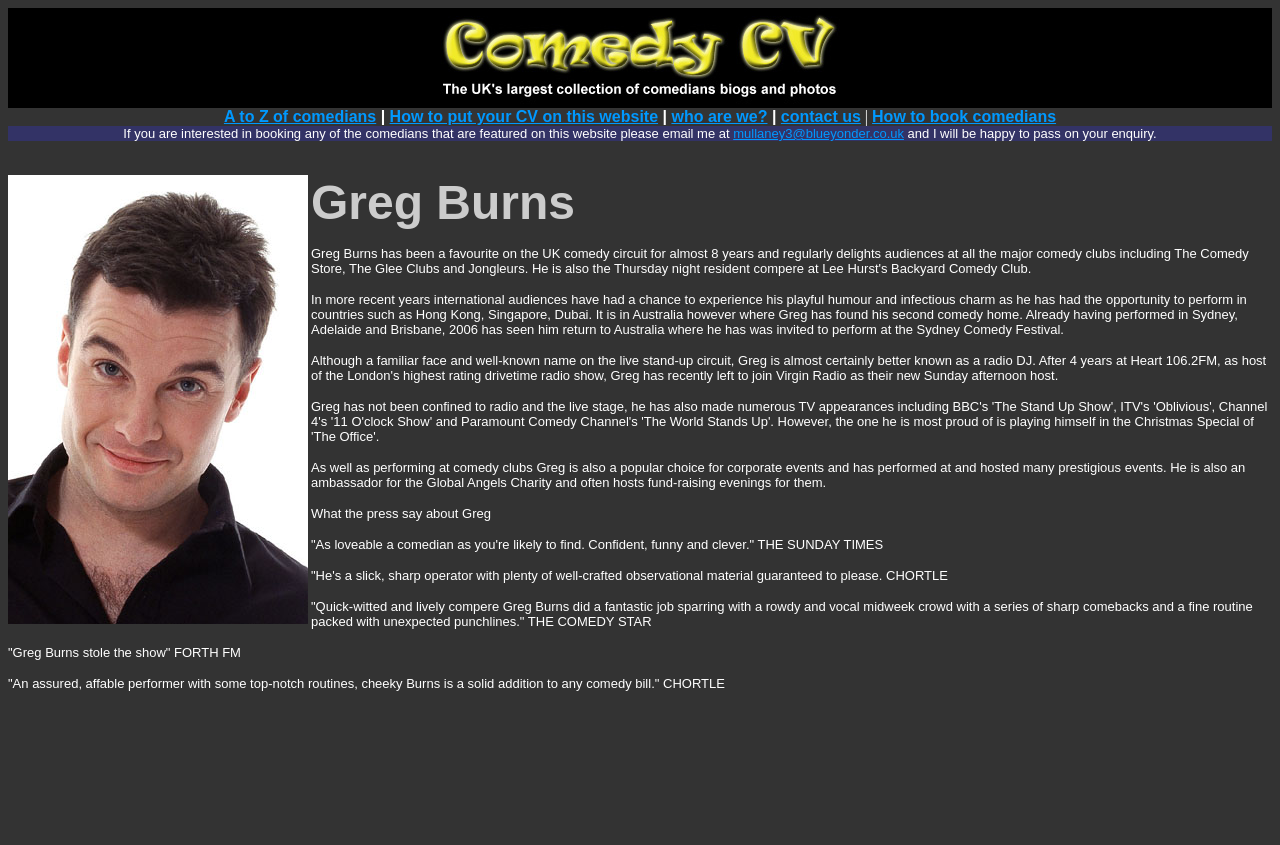Based on the image, please elaborate on the answer to the following question:
What is the profession of the person mentioned on this page?

By reading the biography of Greg Burns, I found that he is not only a comedian but also a radio DJ. He has worked at Heart 106.2FM and Virgin Radio, and has made numerous TV appearances.